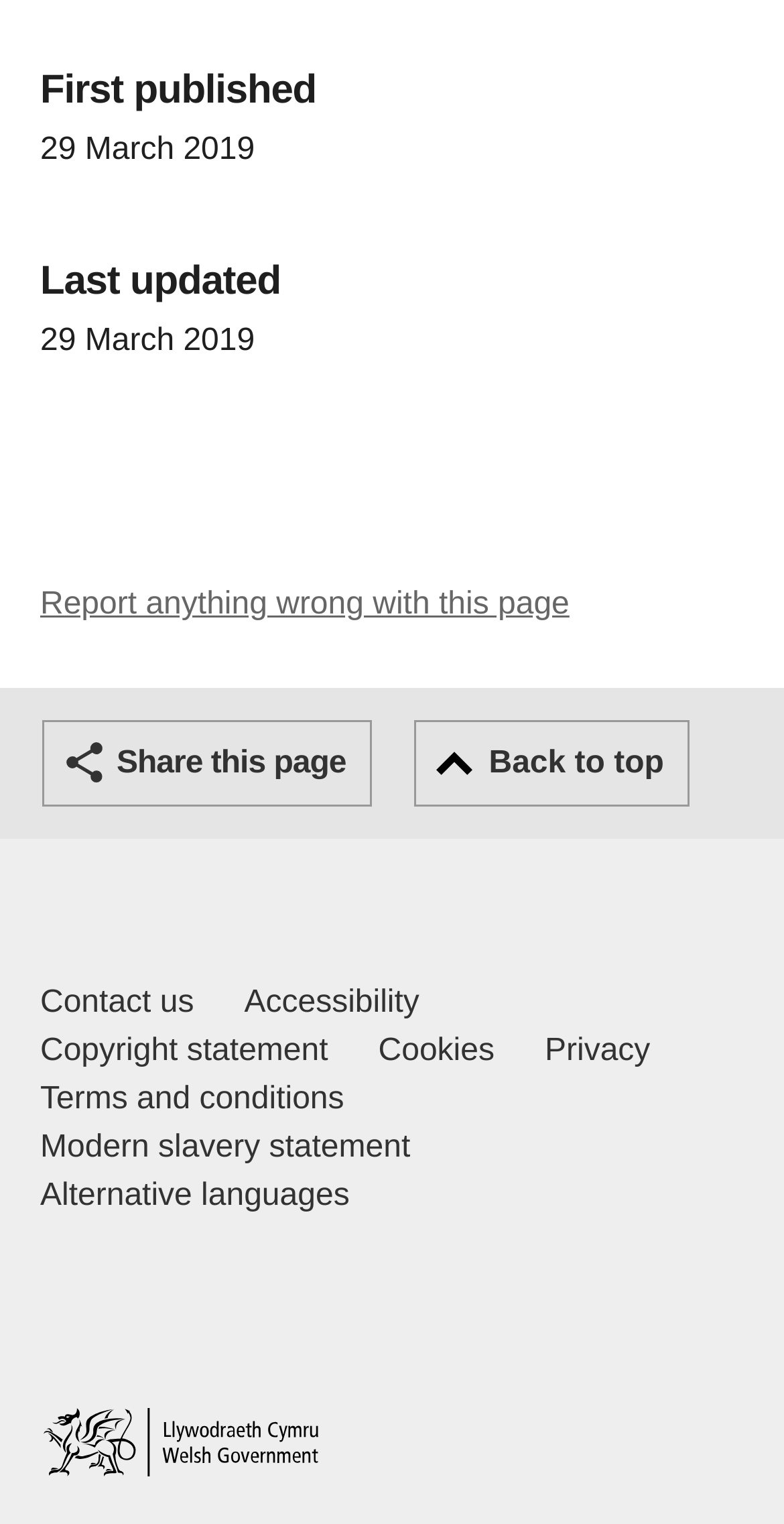Identify the bounding box coordinates necessary to click and complete the given instruction: "Contact us Welsh Government and our main services".

[0.051, 0.642, 0.247, 0.674]